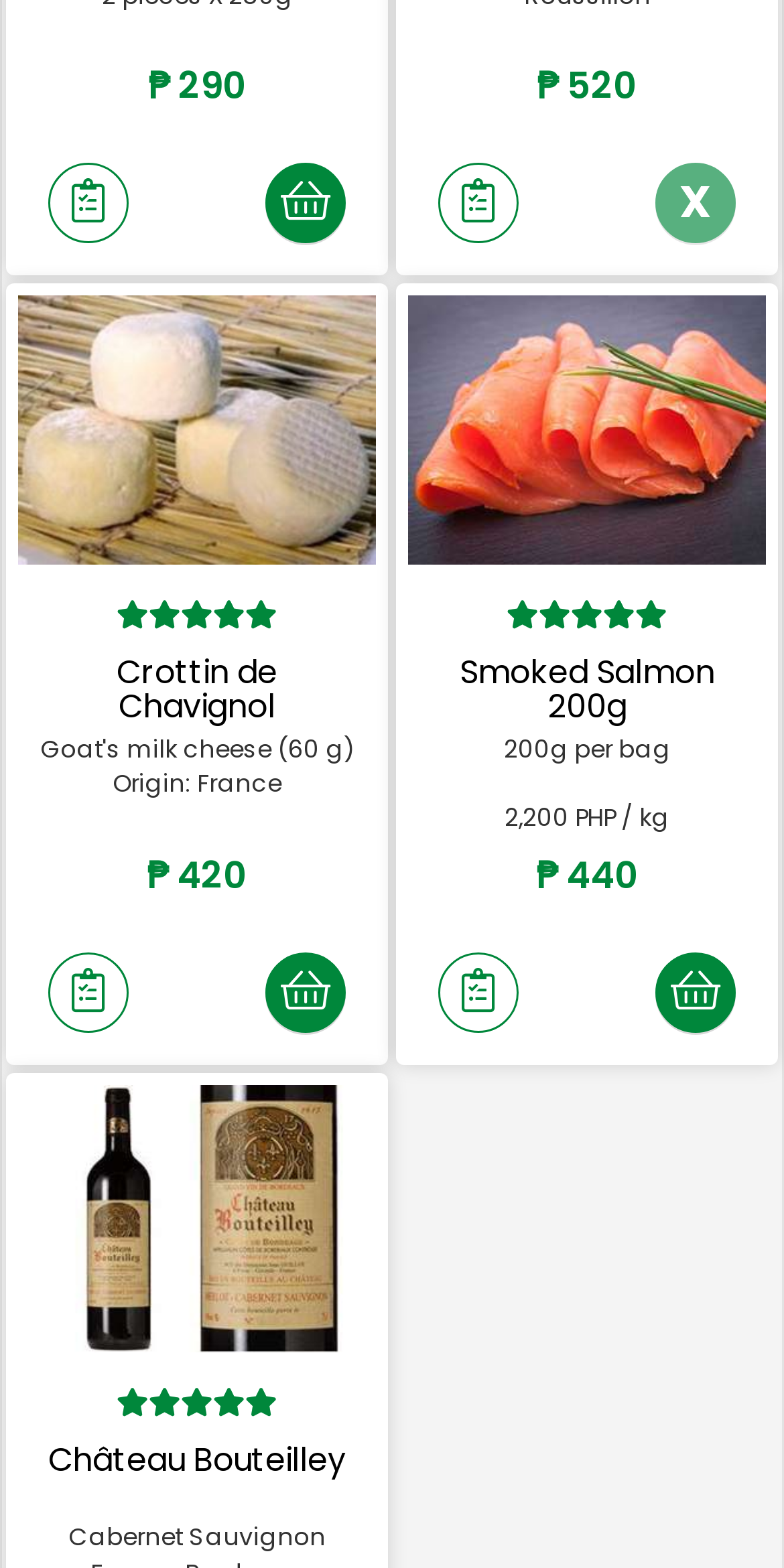Identify the bounding box coordinates of the part that should be clicked to carry out this instruction: "Remove item".

[0.836, 0.104, 0.938, 0.156]